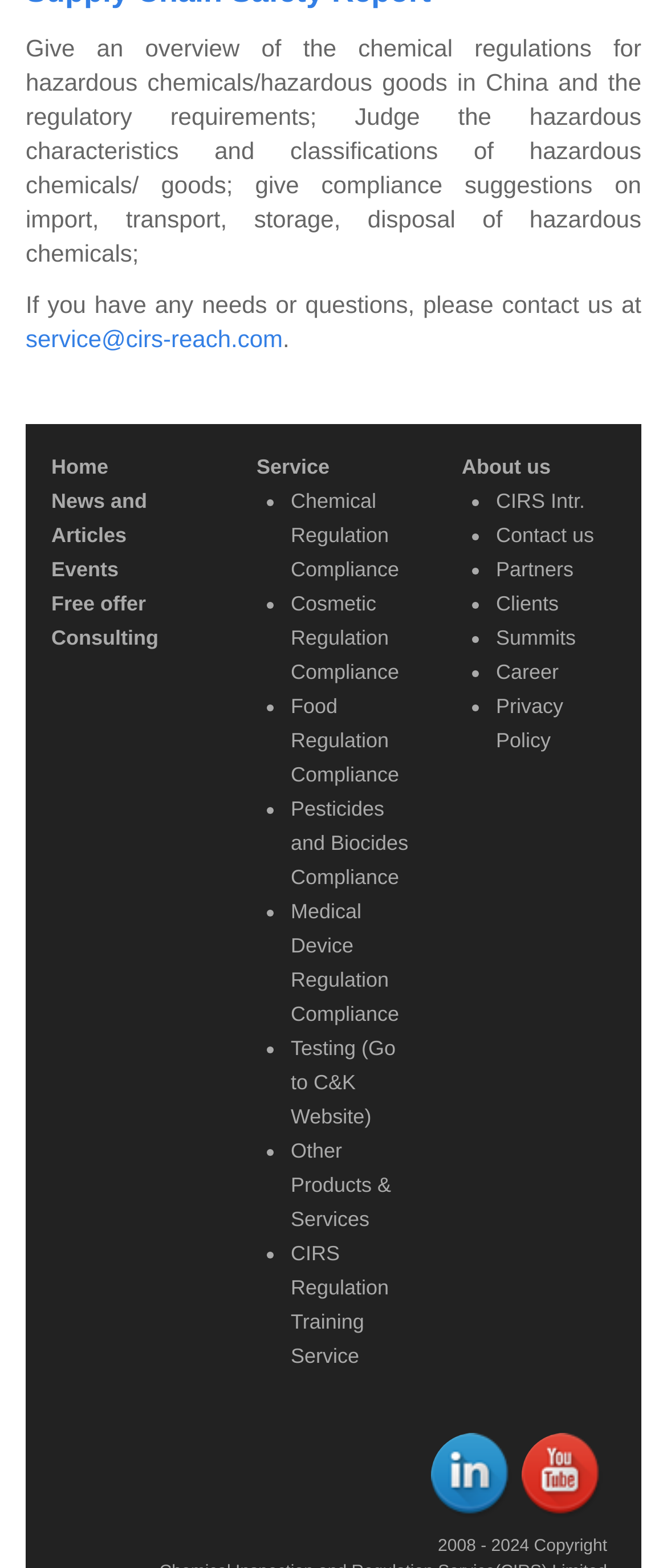Please identify the bounding box coordinates of the clickable element to fulfill the following instruction: "Learn about CIRS". The coordinates should be four float numbers between 0 and 1, i.e., [left, top, right, bottom].

[0.744, 0.312, 0.877, 0.327]